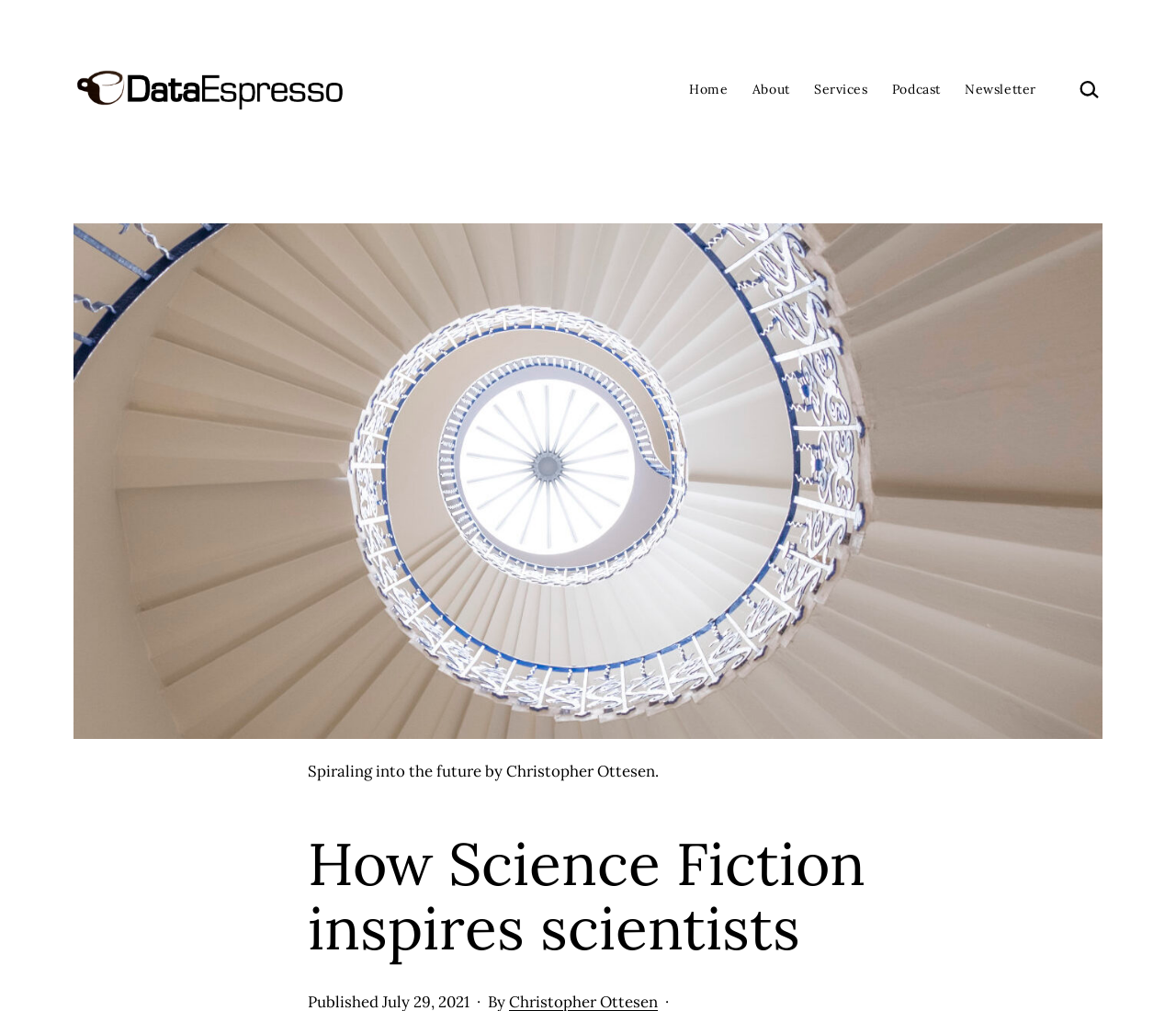What is the topic of the main content?
Please ensure your answer to the question is detailed and covers all necessary aspects.

The main content of the webpage is located in the middle of the webpage with a bounding box coordinate of [0.262, 0.822, 0.738, 0.95]. The topic of the main content is 'How Science Fiction inspires scientists' which is a heading element that indicates the topic of the article.